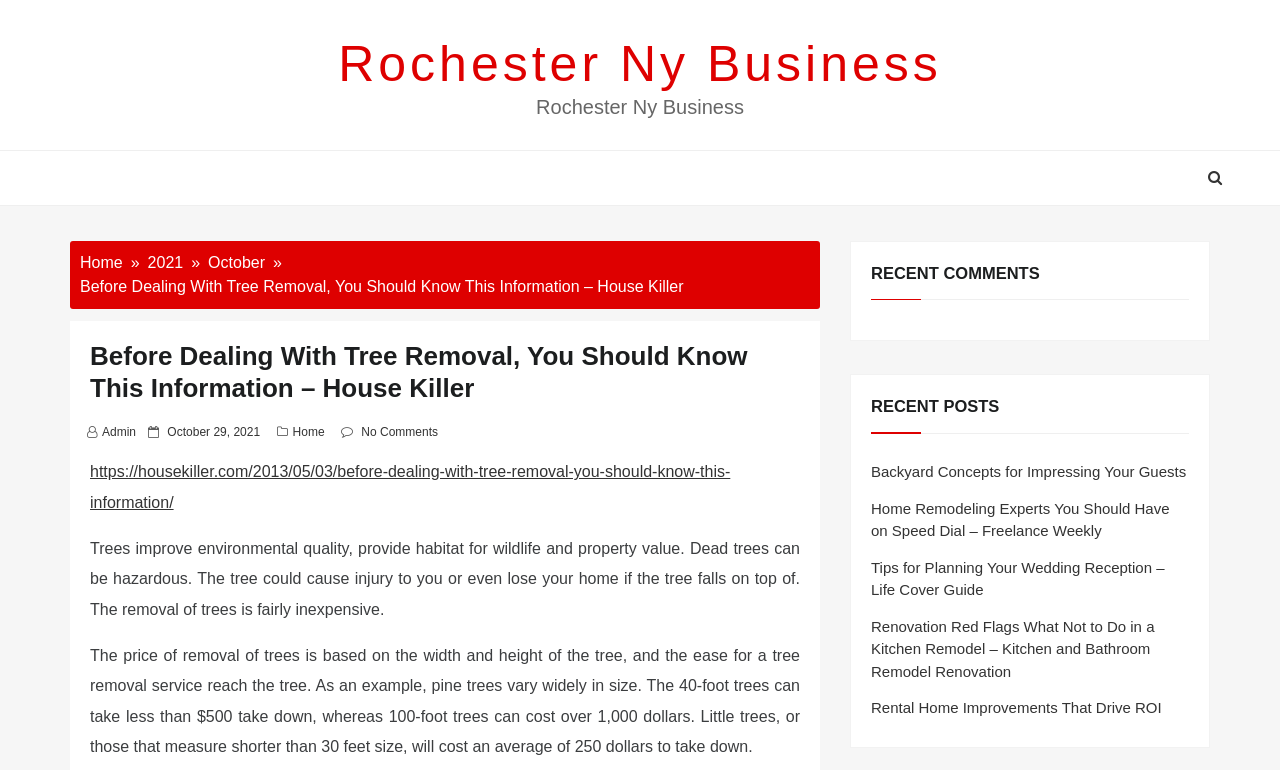Write an elaborate caption that captures the essence of the webpage.

The webpage is about tree removal and its importance, with a focus on the potential hazards of dead trees. At the top, there is a heading that reads "Rochester Ny Business" and a link to the same. Below this, there is a navigation section with breadcrumbs, including links to "Home", "2021", and "October". 

To the right of the navigation section, there is a header that displays the title of the article, "Before Dealing With Tree Removal, You Should Know This Information – House Killer". Below this, there are links to "Admin" and "October 29, 2021", along with a "Posted on" label. 

The main content of the webpage is divided into two sections. The first section discusses the importance of trees, stating that they improve environmental quality, provide habitat for wildlife, and increase property value. However, it also warns that dead trees can be hazardous and may cause injury or damage to property. 

The second section provides information on the cost of tree removal, explaining that the price is based on the width and height of the tree, as well as the ease of access for the removal service. It provides examples of the cost of removing trees of different sizes, ranging from $250 for small trees to over $1,000 for larger trees.

On the right side of the webpage, there are two headings, "RECENT COMMENTS" and "RECENT POSTS", followed by a list of links to other articles, including "Backyard Concepts for Impressing Your Guests", "Home Remodeling Experts You Should Have on Speed Dial", and "Rental Home Improvements That Drive ROI".